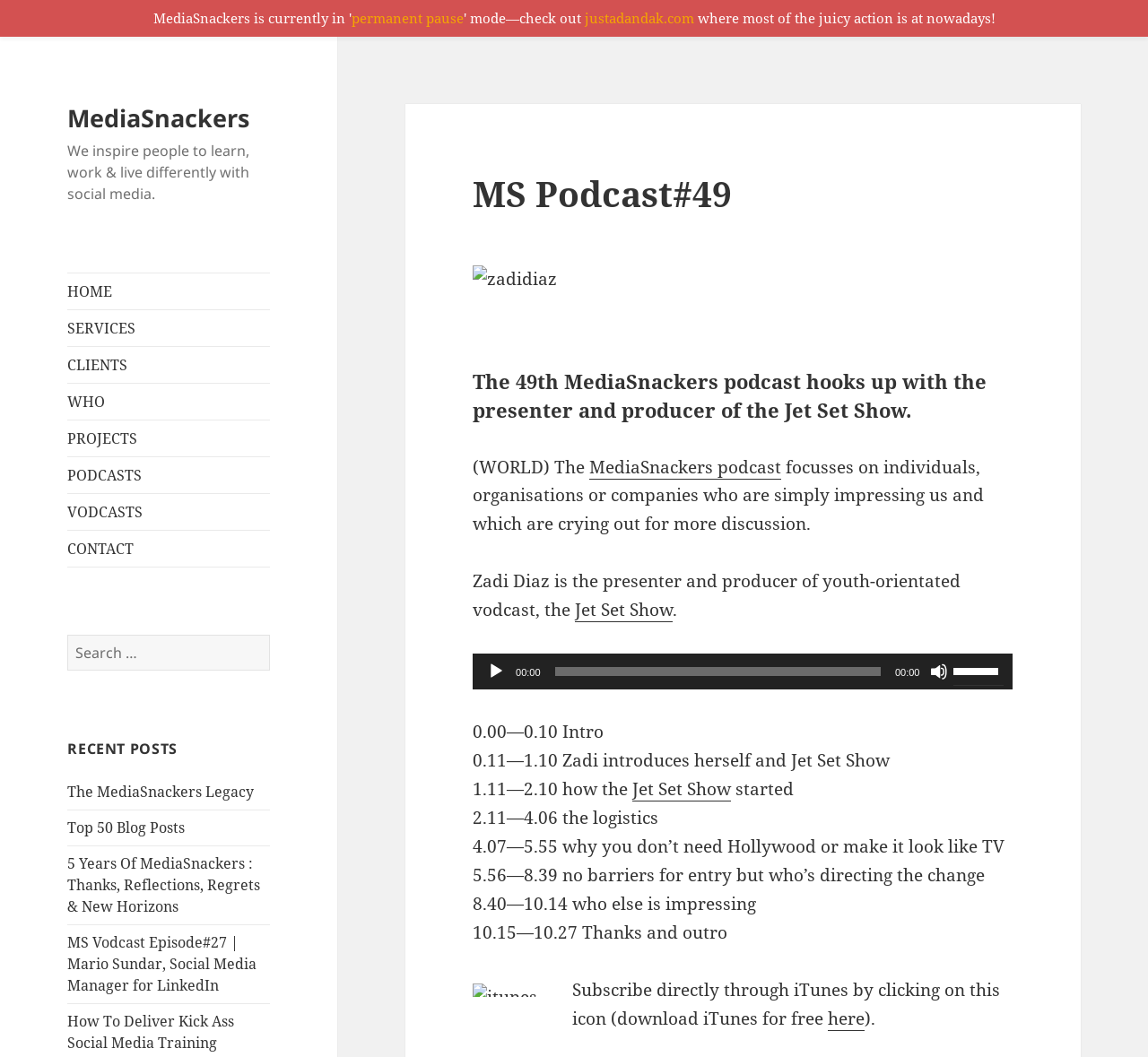Determine the bounding box coordinates of the clickable region to carry out the instruction: "Read about the Jet Set Show".

[0.501, 0.566, 0.586, 0.589]